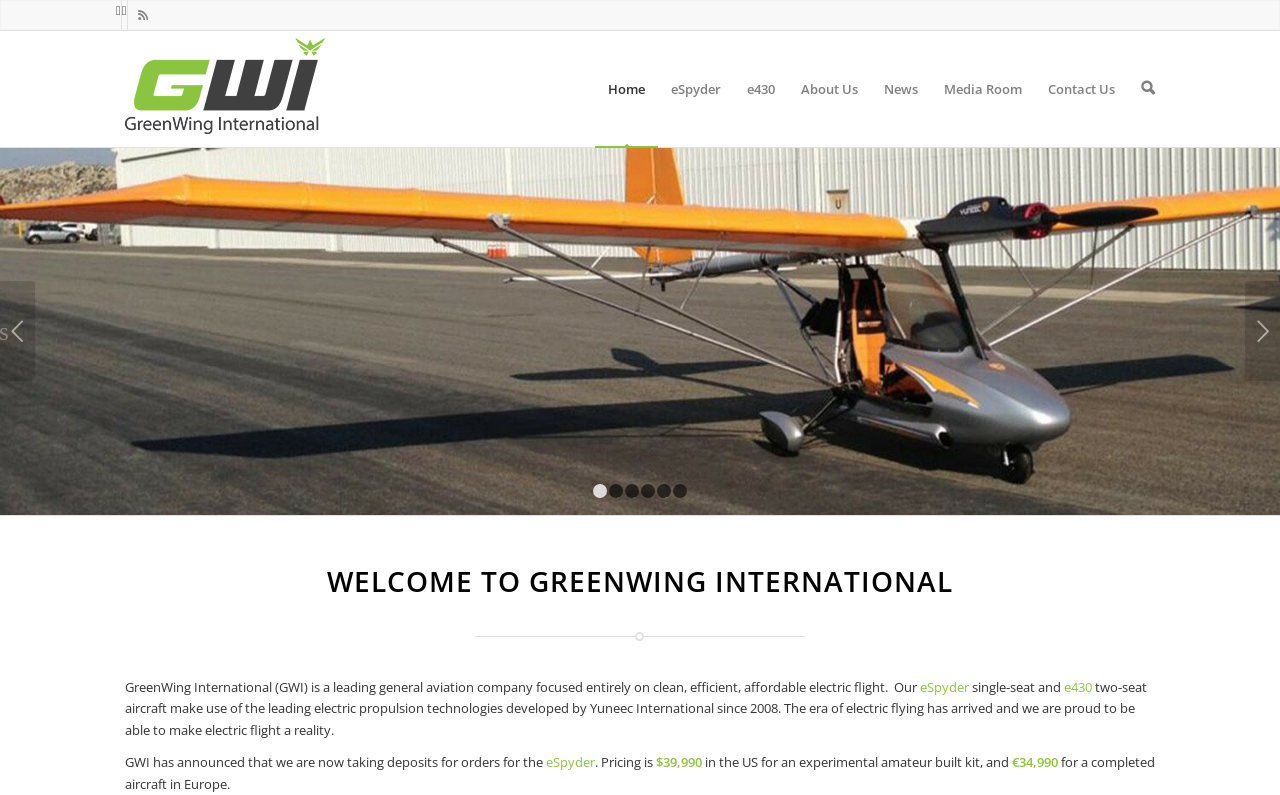Please determine the bounding box coordinates of the element to click on in order to accomplish the following task: "Click the Home link". Ensure the coordinates are four float numbers ranging from 0 to 1, i.e., [left, top, right, bottom].

[0.465, 0.039, 0.514, 0.185]